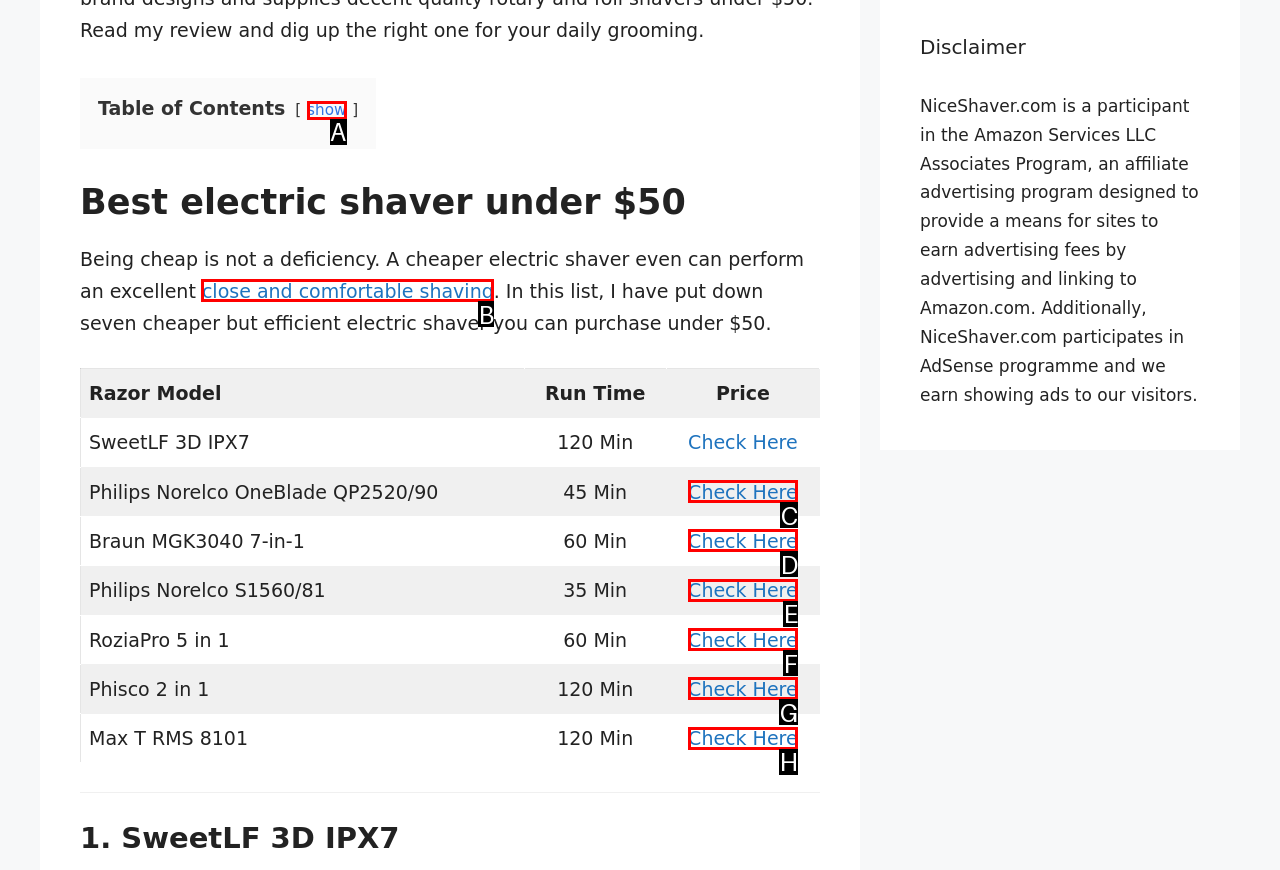Point out the option that best suits the description: close and comfortable shaving
Indicate your answer with the letter of the selected choice.

B